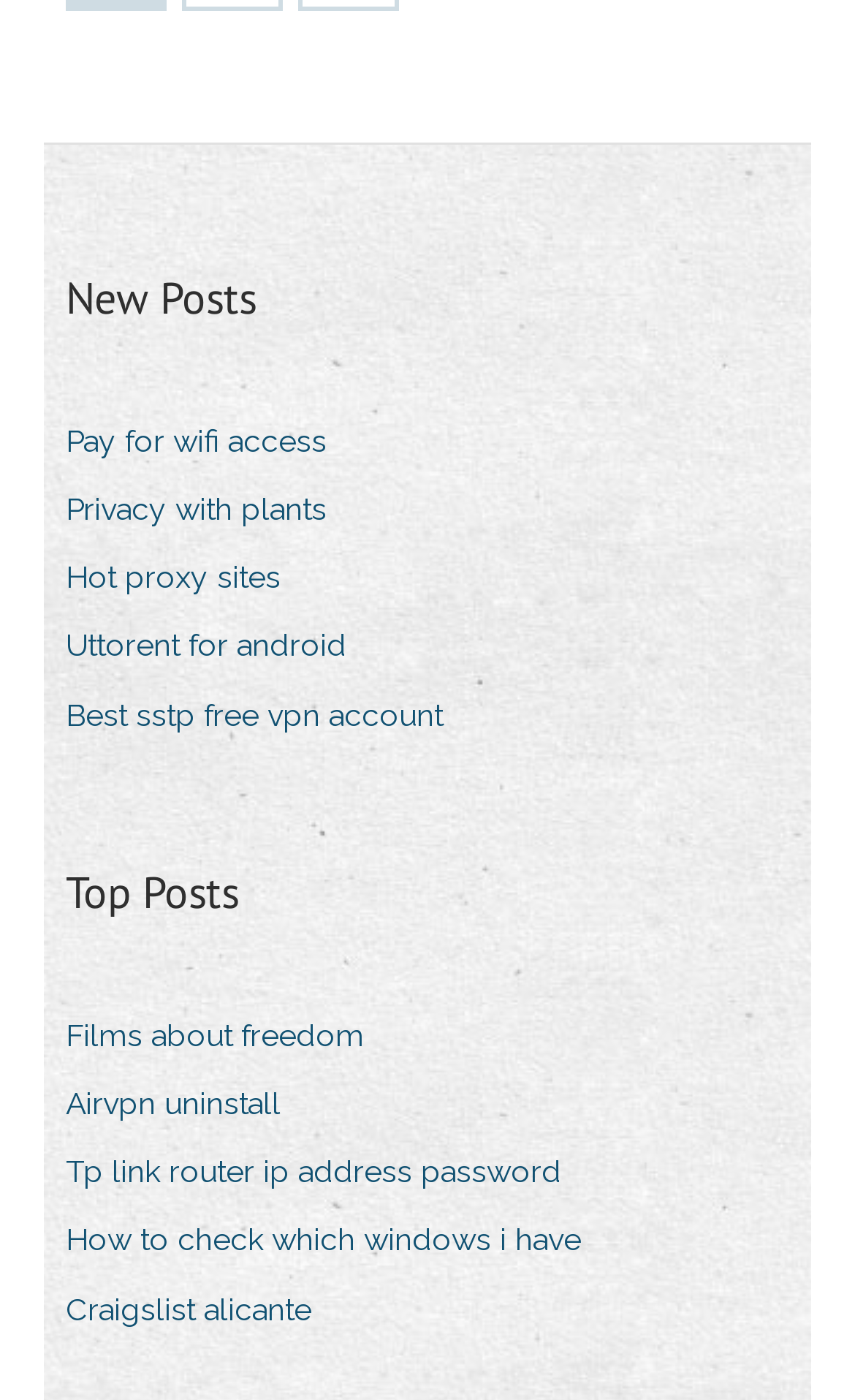How many links are under 'New Posts'?
Using the image as a reference, give a one-word or short phrase answer.

5